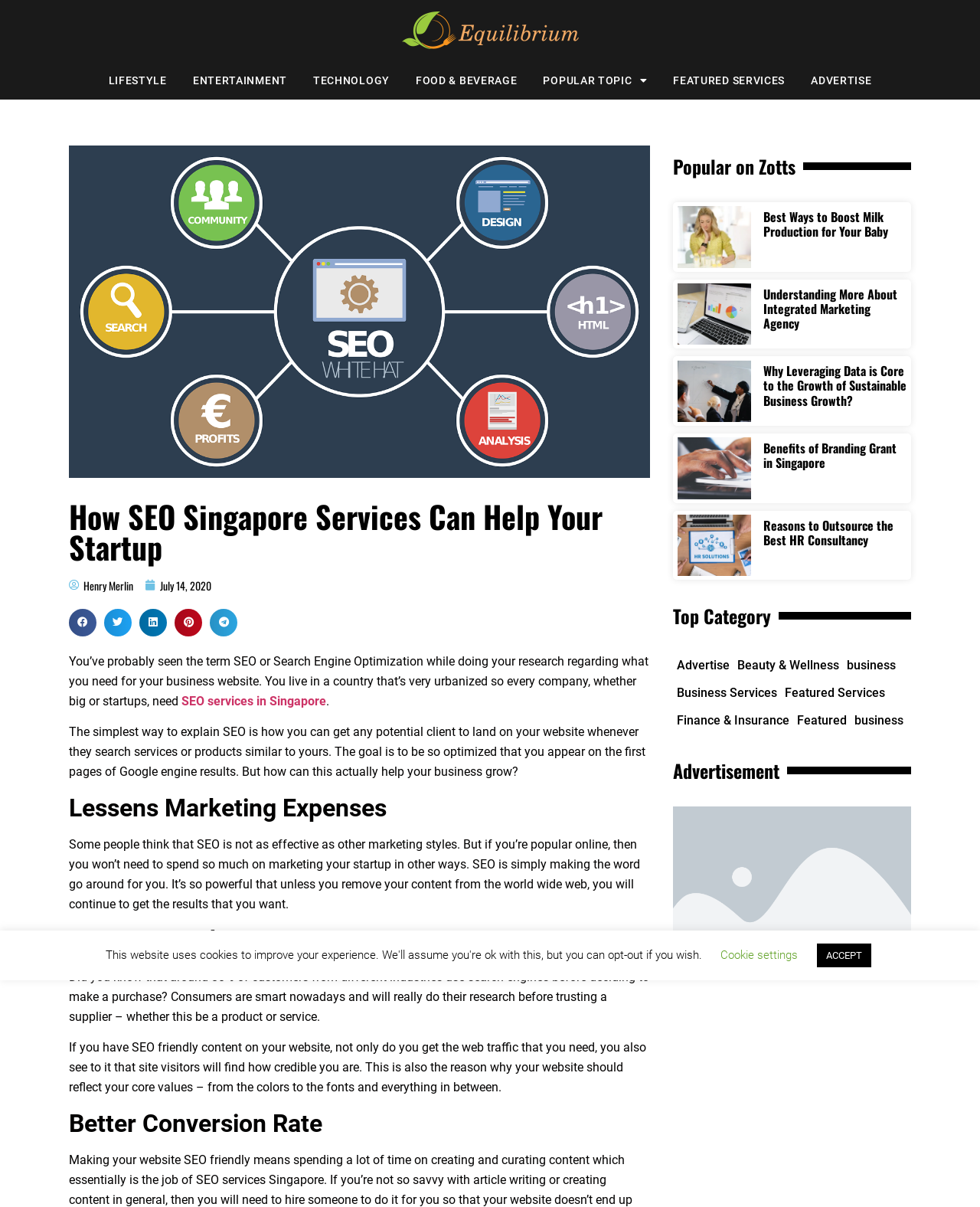Find the bounding box coordinates for the area you need to click to carry out the instruction: "Click on the 'FEATURED SERVICES' link". The coordinates should be four float numbers between 0 and 1, indicated as [left, top, right, bottom].

[0.676, 0.055, 0.812, 0.078]